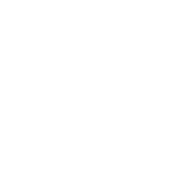Create a detailed narrative that captures the essence of the image.

The image showcases a minimalist icon representing a personal touch in the context of vaping culture, possibly symbolizing the option to add a product to a wishlist or implement a sharing feature. It is designed to enhance user interaction with vaping products. The associated text describes a variety of enticing features of the BC5000 Elf Bar disposable vape, which offers an impressive range of flavors, potent nicotine strength, and a sleek design aimed at enhancing the vaping experience. This could be a visual cue to engage users in exploring further options and personal selections, appealing to both seasoned vapers and newcomers alike.